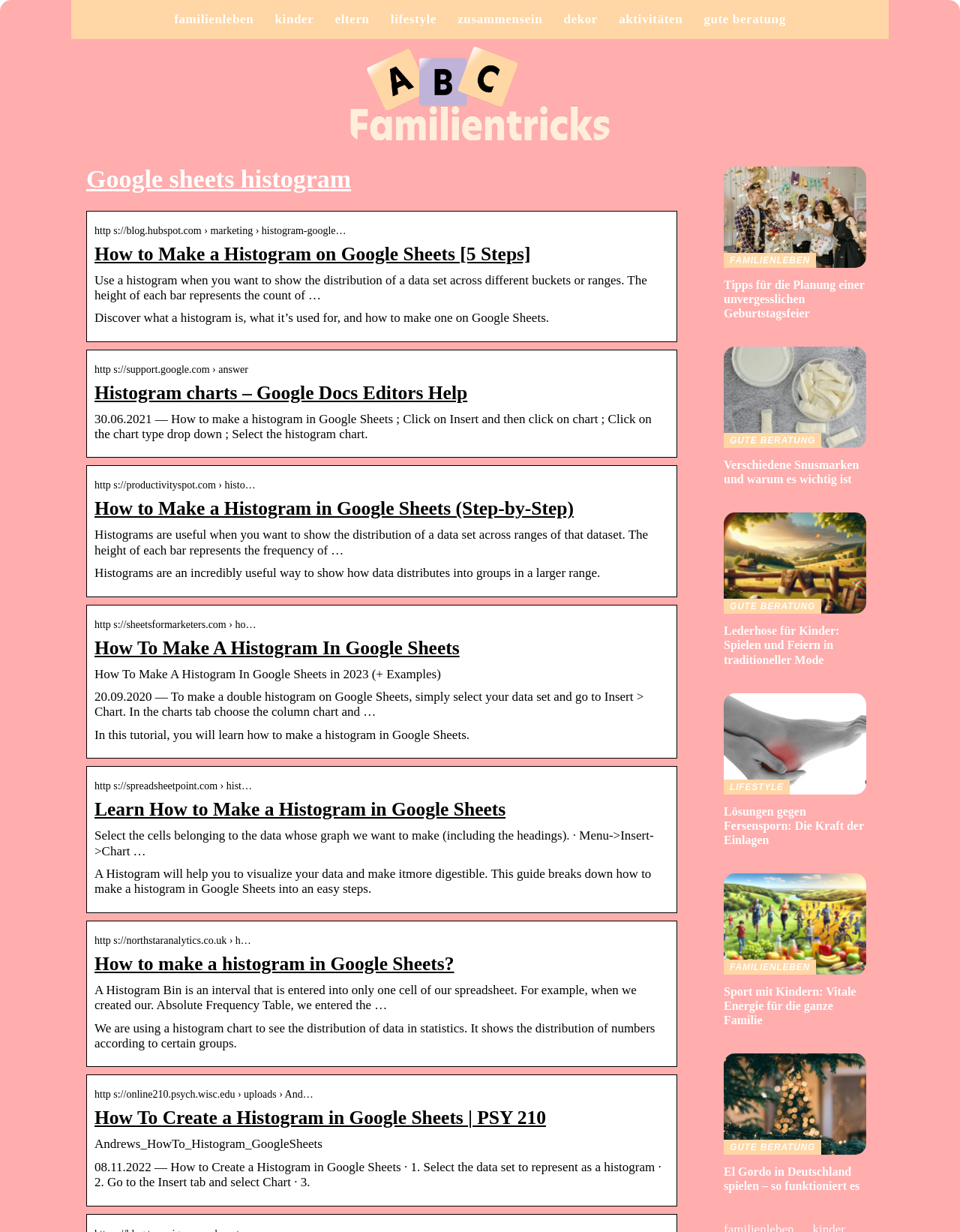Please give a concise answer to this question using a single word or phrase: 
Can you use a histogram to show the distribution of a single data set?

Yes